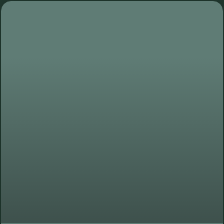What is the purpose of the heading and link?
Please use the image to deliver a detailed and complete answer.

The purpose of the heading and link is to invite engagement and provide potential clients or interested parties a pathway to learn about XpertVR's offerings, which suggests that the heading and link are meant to encourage users to explore more about the company.